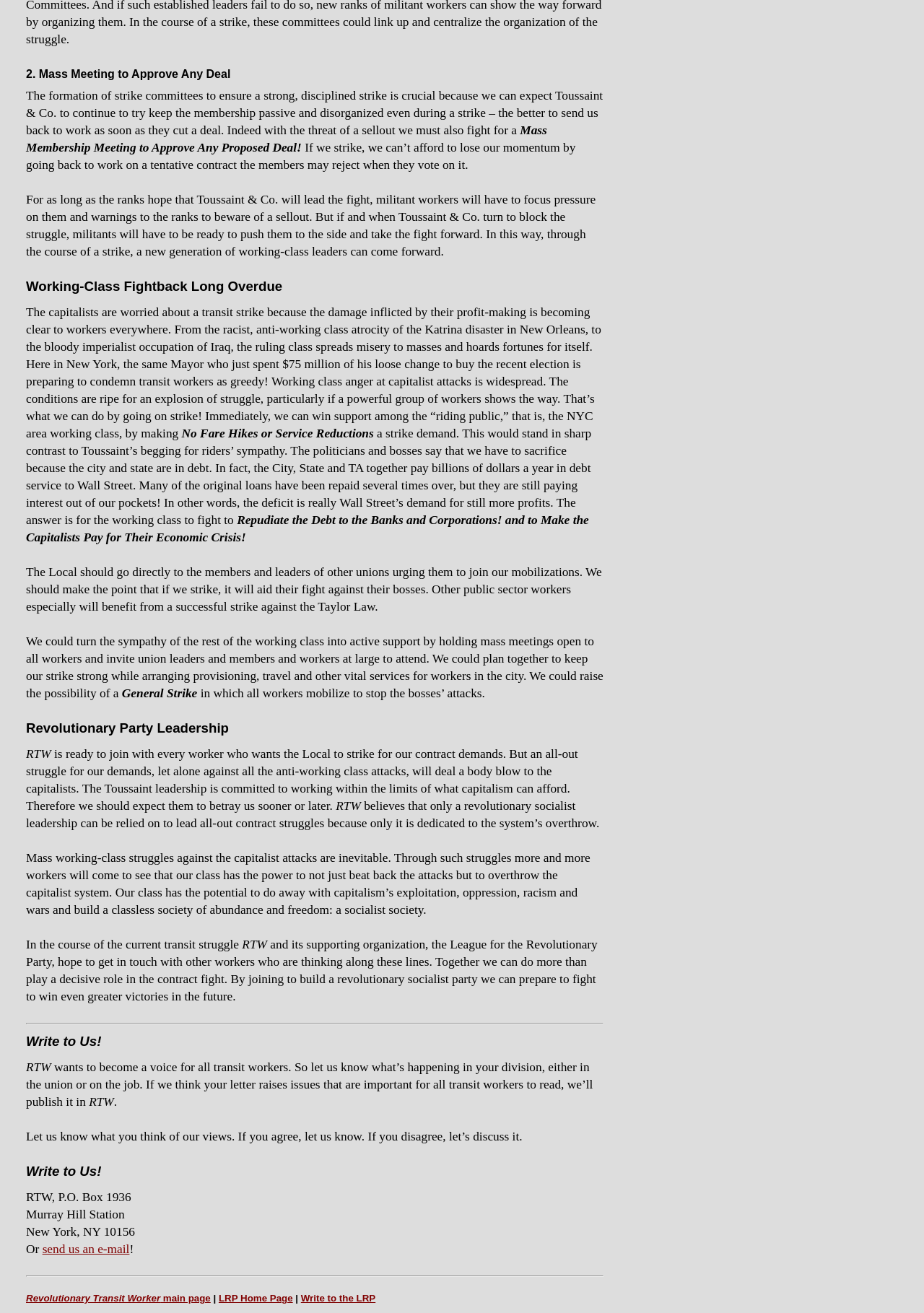What is the name of the organization mentioned in the webpage?
Please answer the question as detailed as possible.

The static text elements with the bounding box coordinates [0.028, 0.569, 0.055, 0.58] and [0.028, 0.808, 0.055, 0.818] mention 'RTW', which appears to be an organization that is supporting the transit workers' strike.